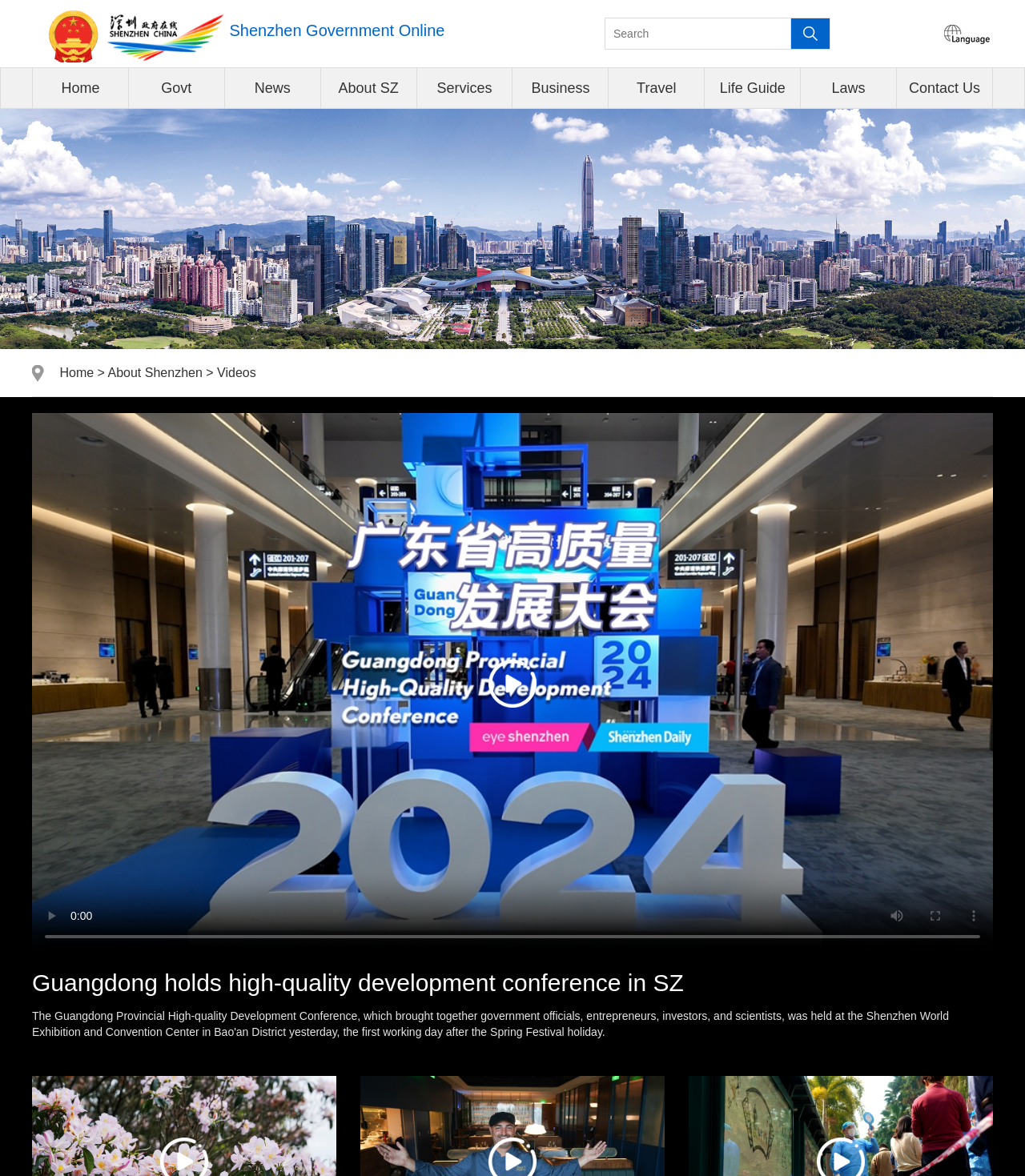Find the bounding box coordinates for the element that must be clicked to complete the instruction: "View the PRODUCTS page". The coordinates should be four float numbers between 0 and 1, indicated as [left, top, right, bottom].

None